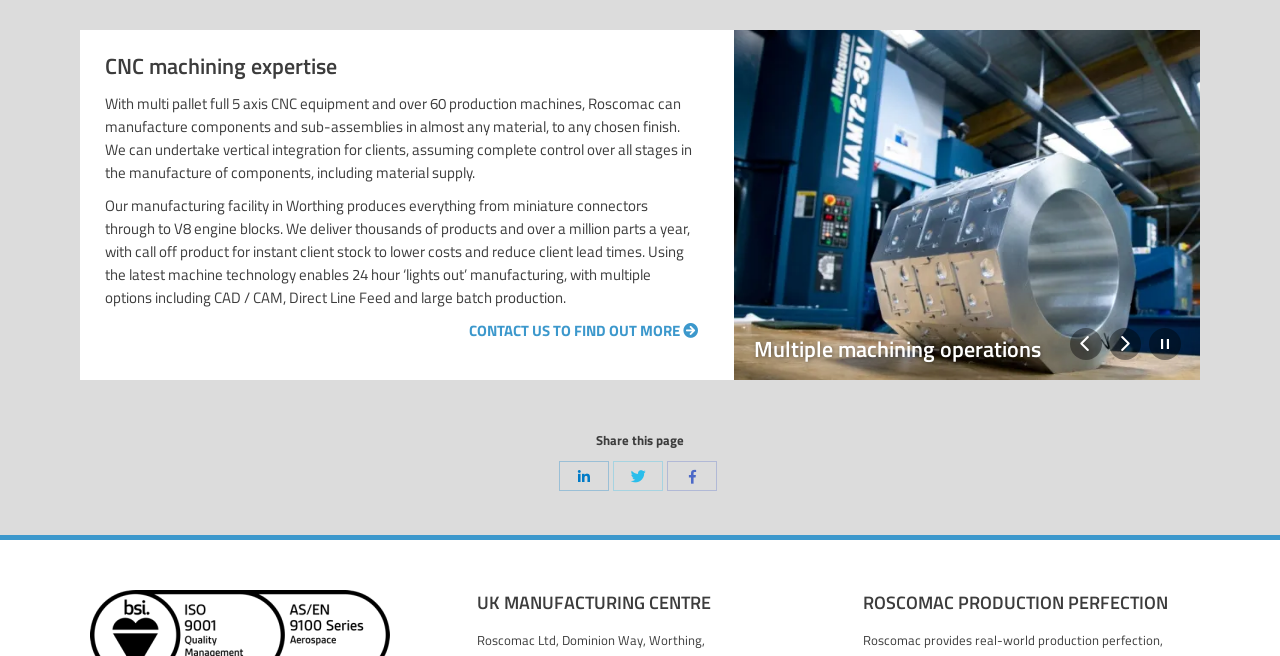From the webpage screenshot, predict the bounding box of the UI element that matches this description: "Share with LinkedIn".

[0.437, 0.703, 0.476, 0.748]